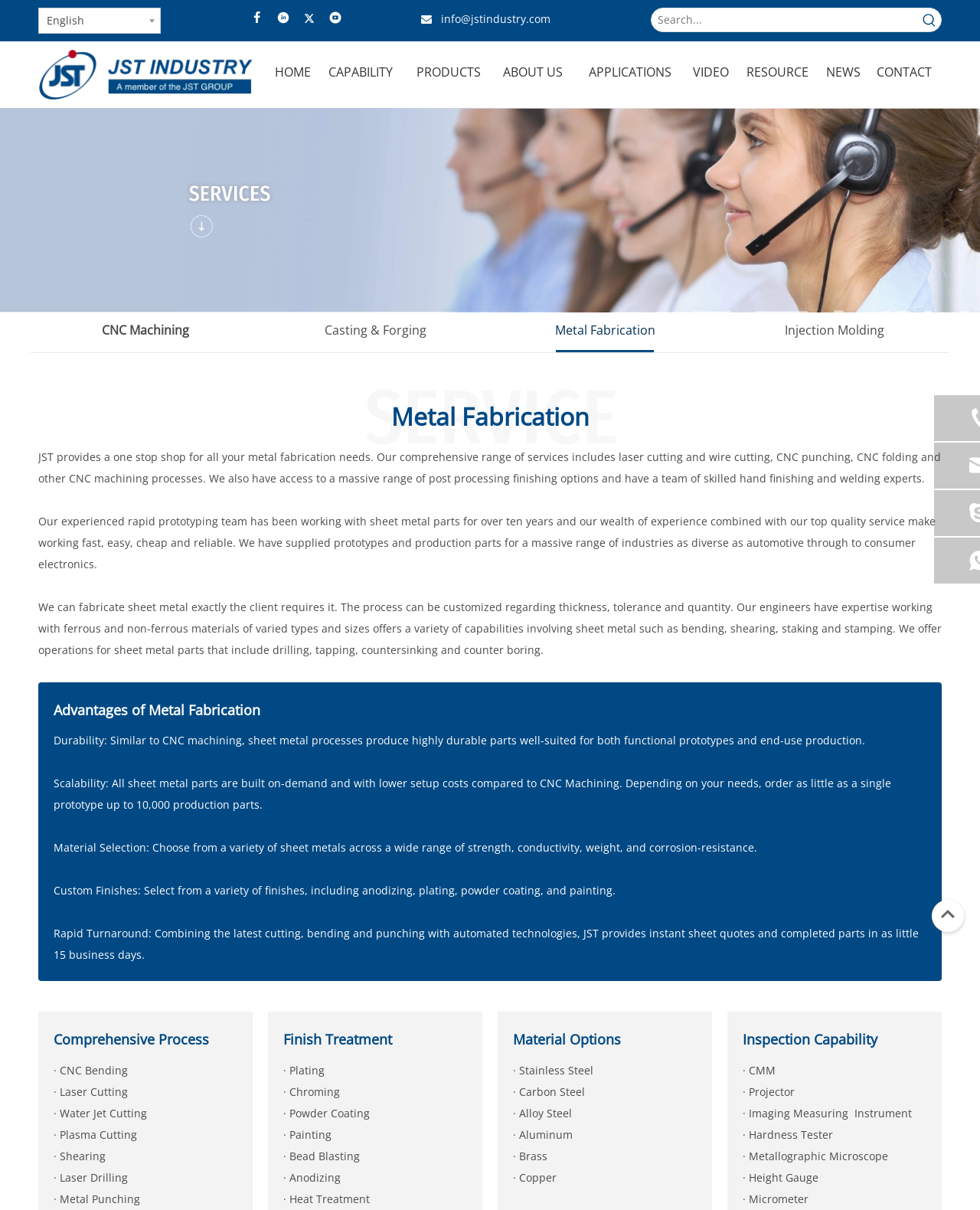What are the advantages of metal fabrication?
Based on the image, answer the question with a single word or brief phrase.

Durability, scalability, etc.